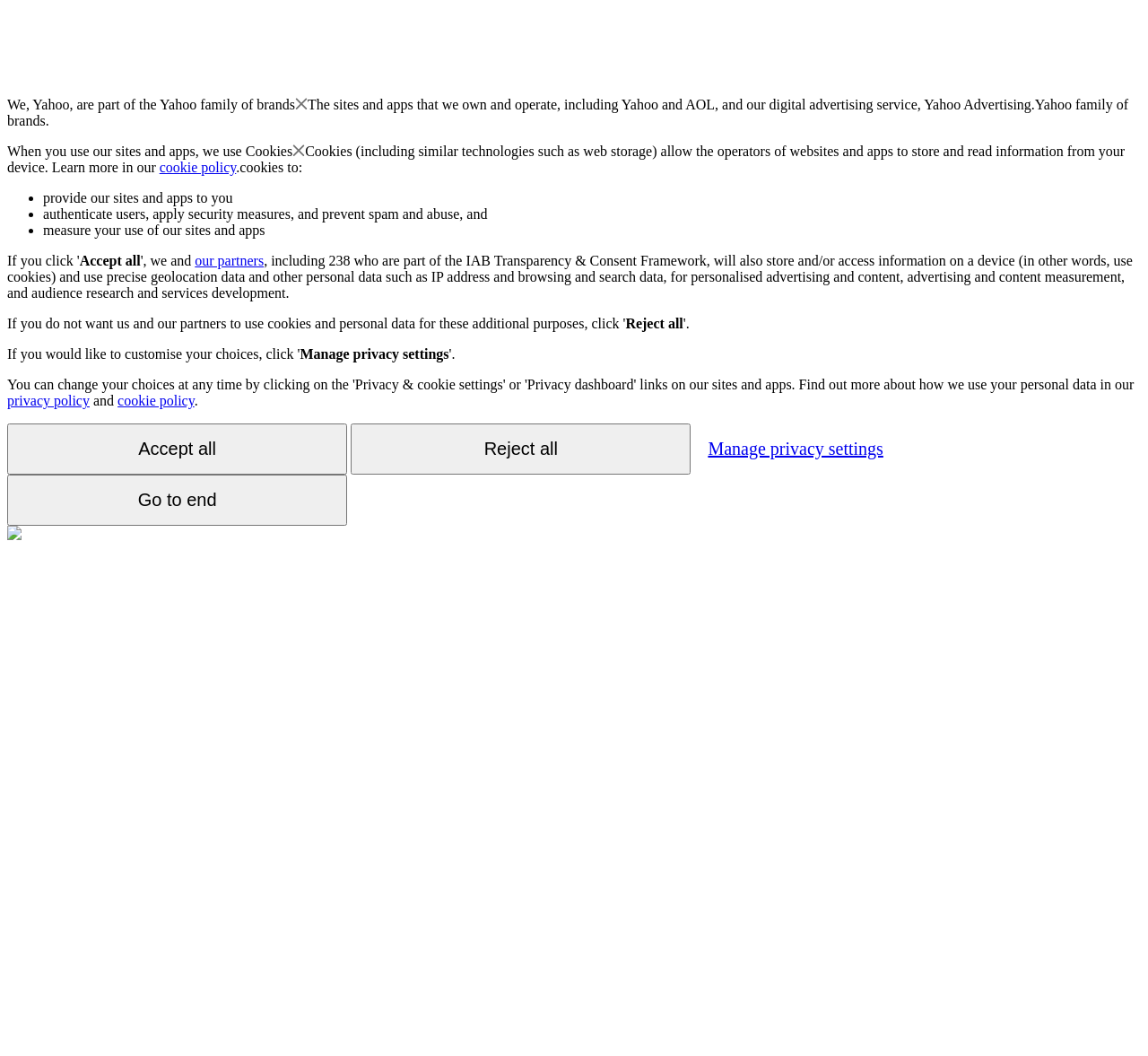Please identify the bounding box coordinates of the clickable area that will allow you to execute the instruction: "Check 'Frequently Asked Questions: Answering Your Nail Moisturizer Queries'".

None